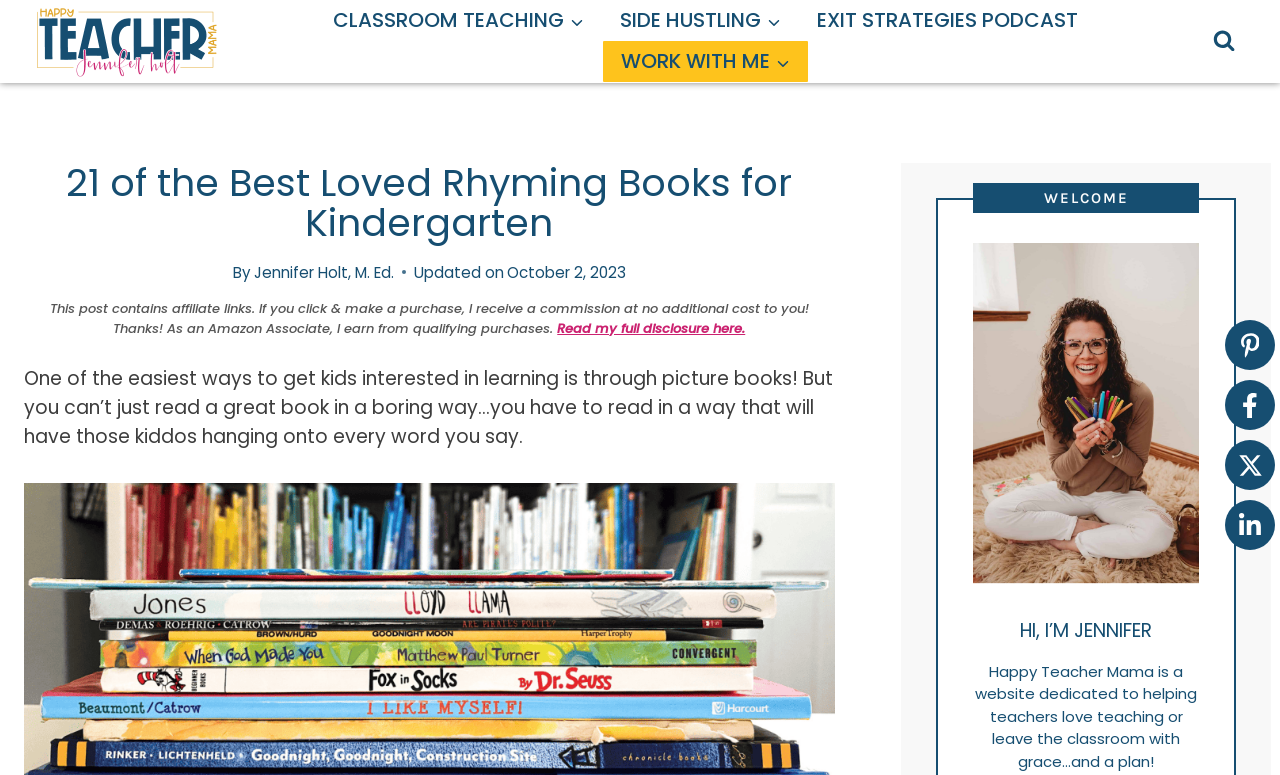Respond with a single word or phrase:
What is the name of the website?

Happy Teacher Mama